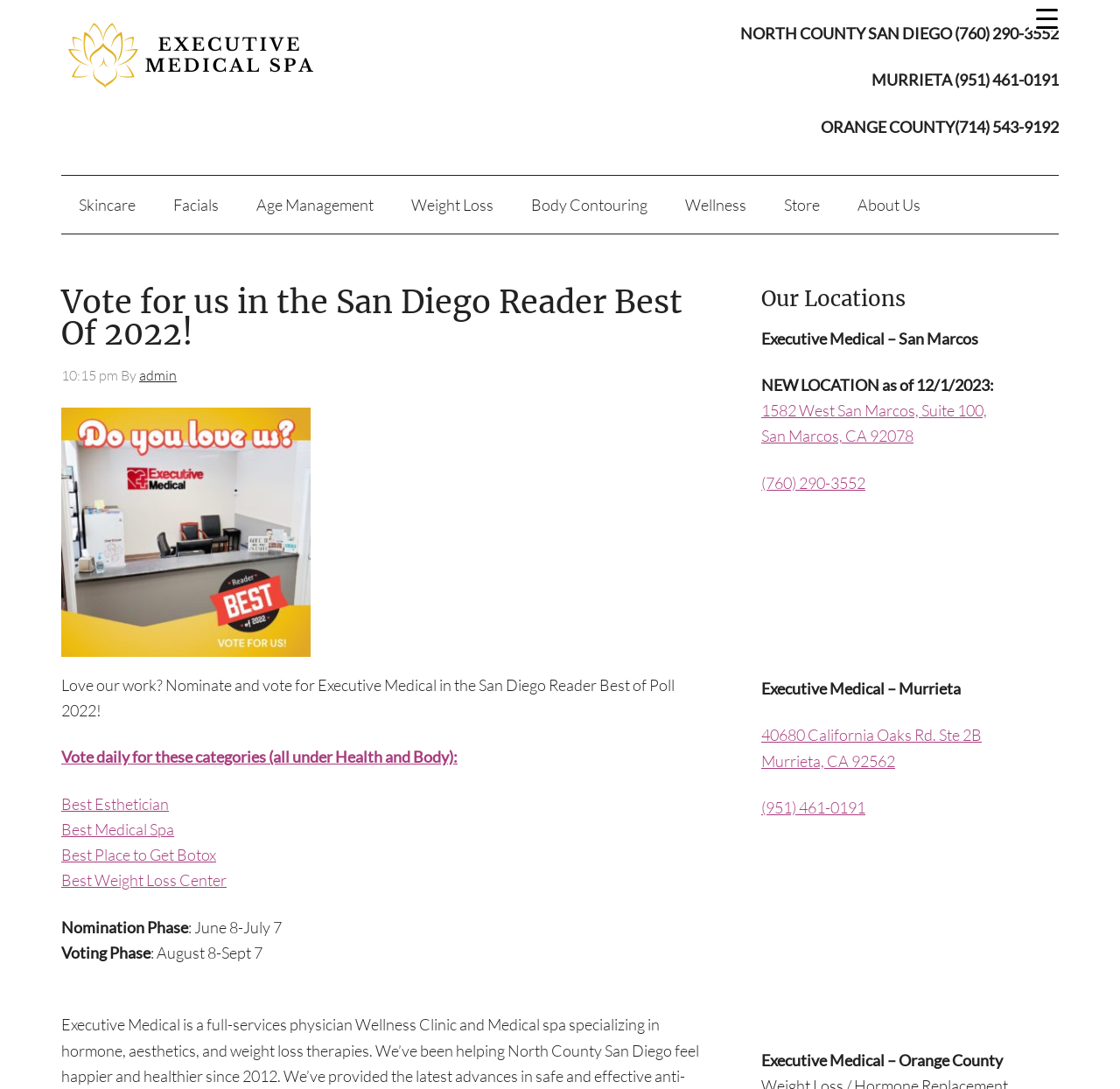Please find the bounding box coordinates of the clickable region needed to complete the following instruction: "Click the 'Menu Trigger' button". The bounding box coordinates must consist of four float numbers between 0 and 1, i.e., [left, top, right, bottom].

[0.919, 0.004, 0.95, 0.028]